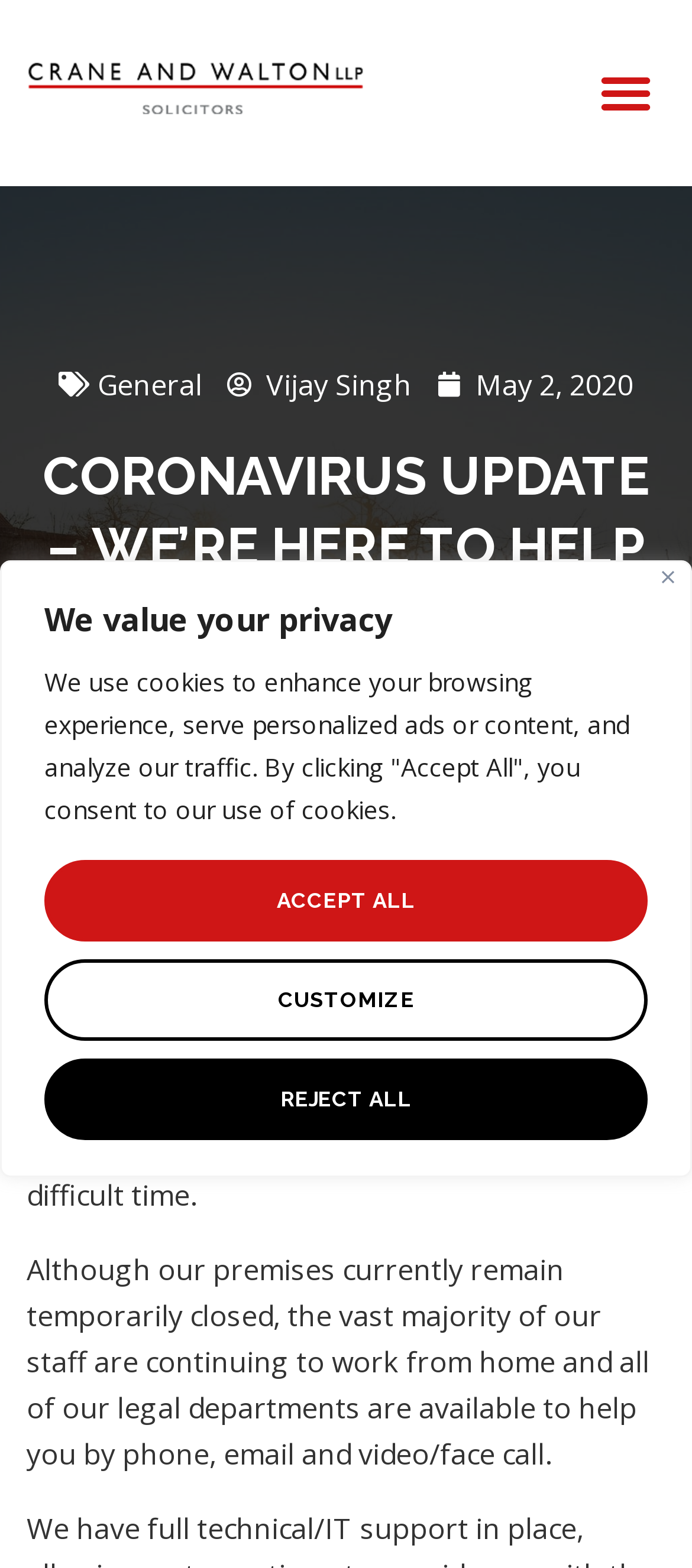Could you locate the bounding box coordinates for the section that should be clicked to accomplish this task: "Go to Vijay Singh's page".

[0.328, 0.232, 0.595, 0.259]